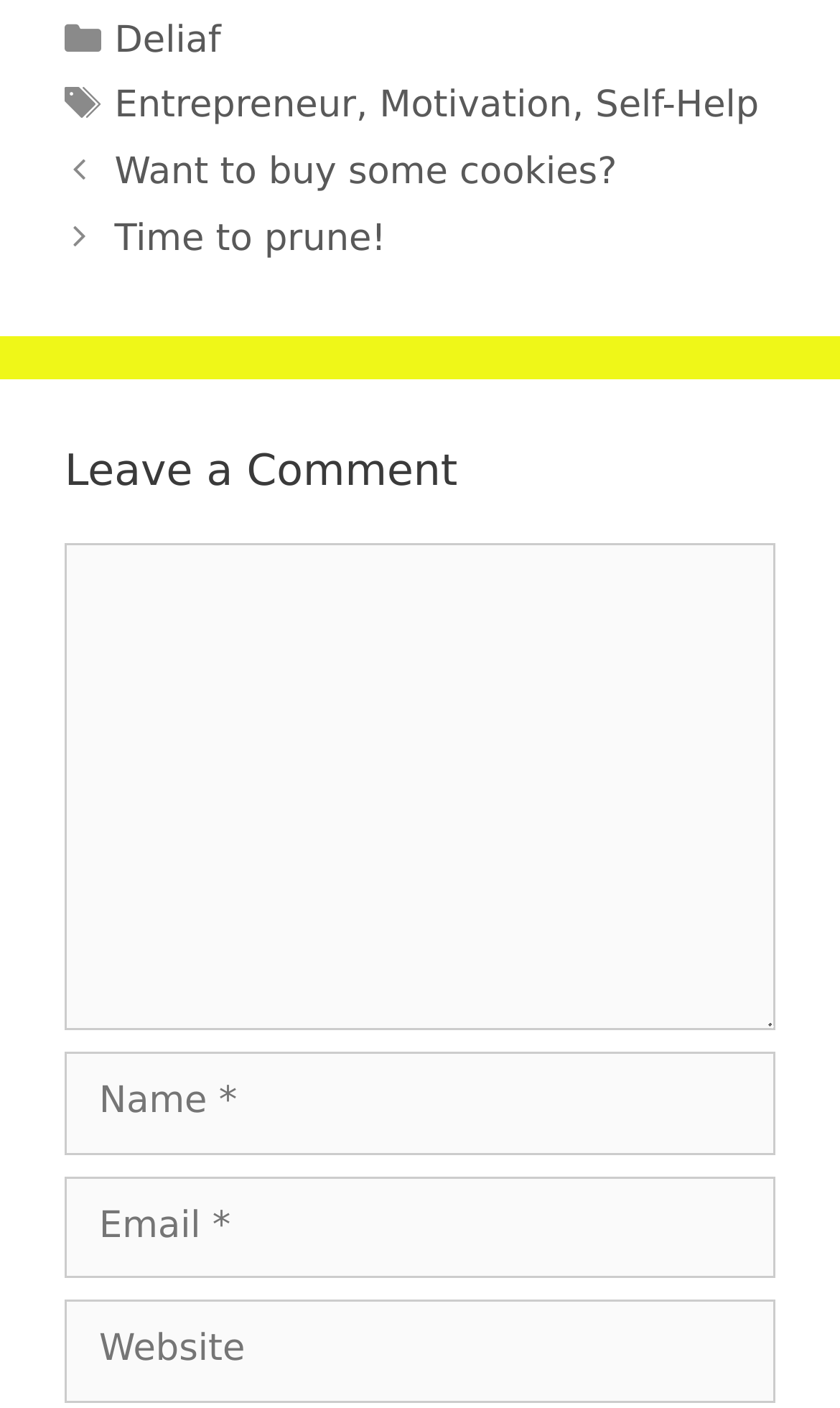Provide the bounding box for the UI element matching this description: "Time to prune!".

[0.136, 0.154, 0.46, 0.185]